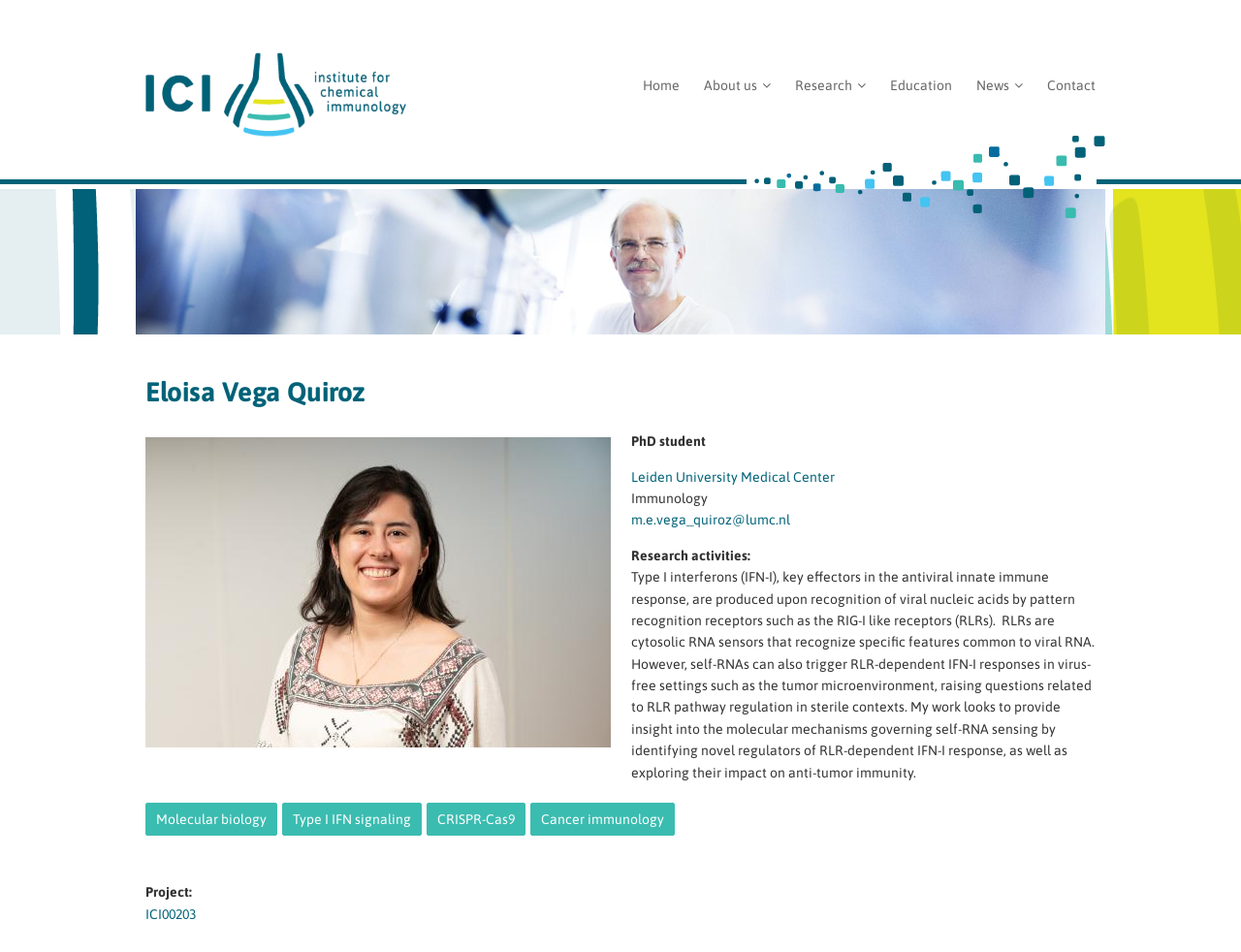Provide a comprehensive description of the webpage.

The webpage is about Eloisa Vega Quiroz, a PhD student at the Leiden University Medical Center, who is affiliated with the Institute for Chemical Immunology. 

At the top of the page, there is a navigation menu with links to "Home", "About us", "Research", "Education", "News", and "Contact". 

Below the navigation menu, there is a main section that takes up most of the page. In this section, Eloisa Vega Quiroz is introduced as a PhD student with a focus on Immunology. Her contact information, including an email address, is provided. 

The main section also describes her research activities, which involve the study of Type I interferons and their role in the antiviral innate immune response. The text explains that her work aims to identify novel regulators of RLR-dependent IFN-I response and explore their impact on anti-tumor immunity. 

On the right side of the page, there are several links related to her research, including "Molecular biology", "Type I IFN signaling", "CRISPR-Cas9", and "Cancer immunology". 

At the bottom of the page, there is a "Project" section with a link to "ICI00203".